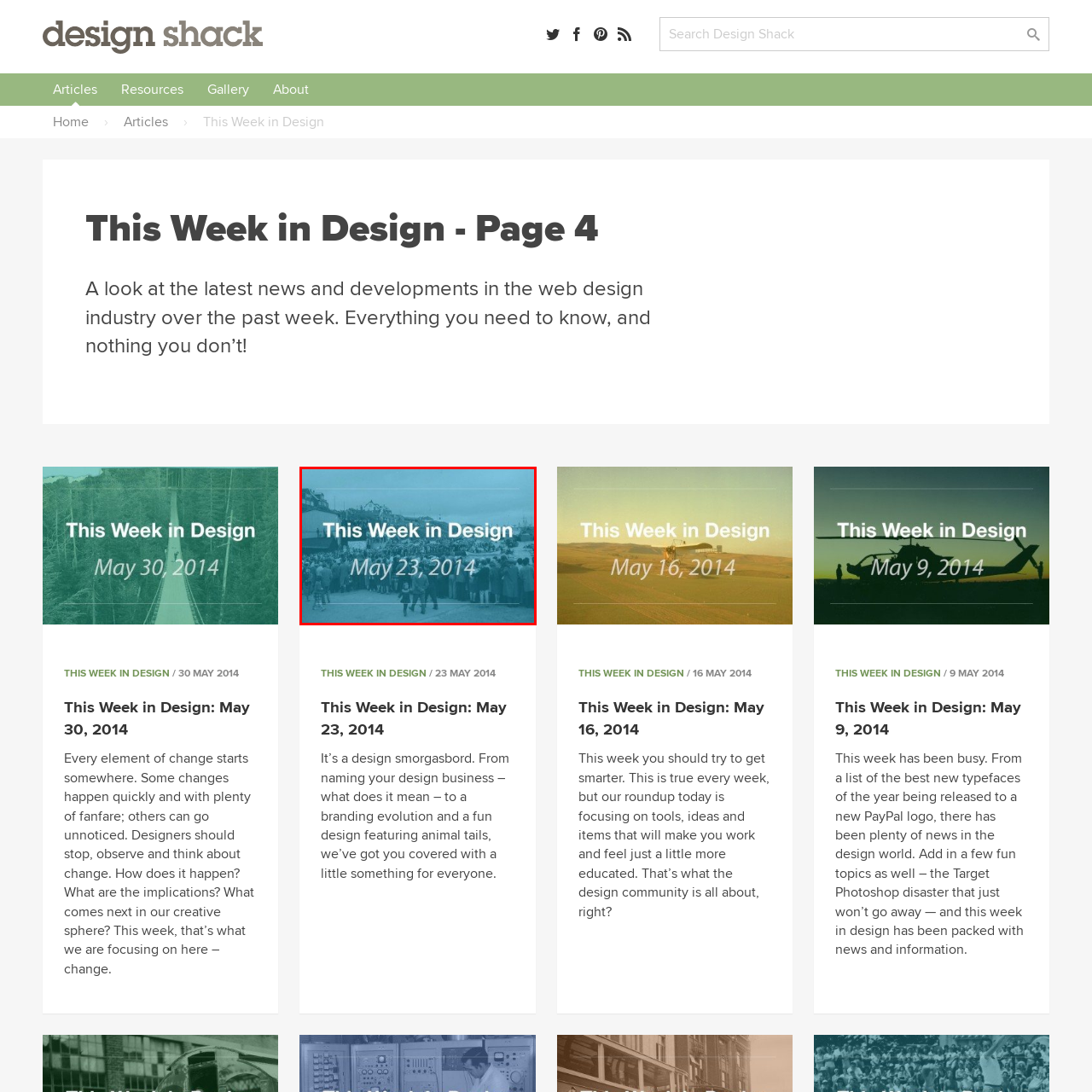Refer to the image within the red outline and provide a one-word or phrase answer to the question:
What is the likely location of the event?

Waterfront